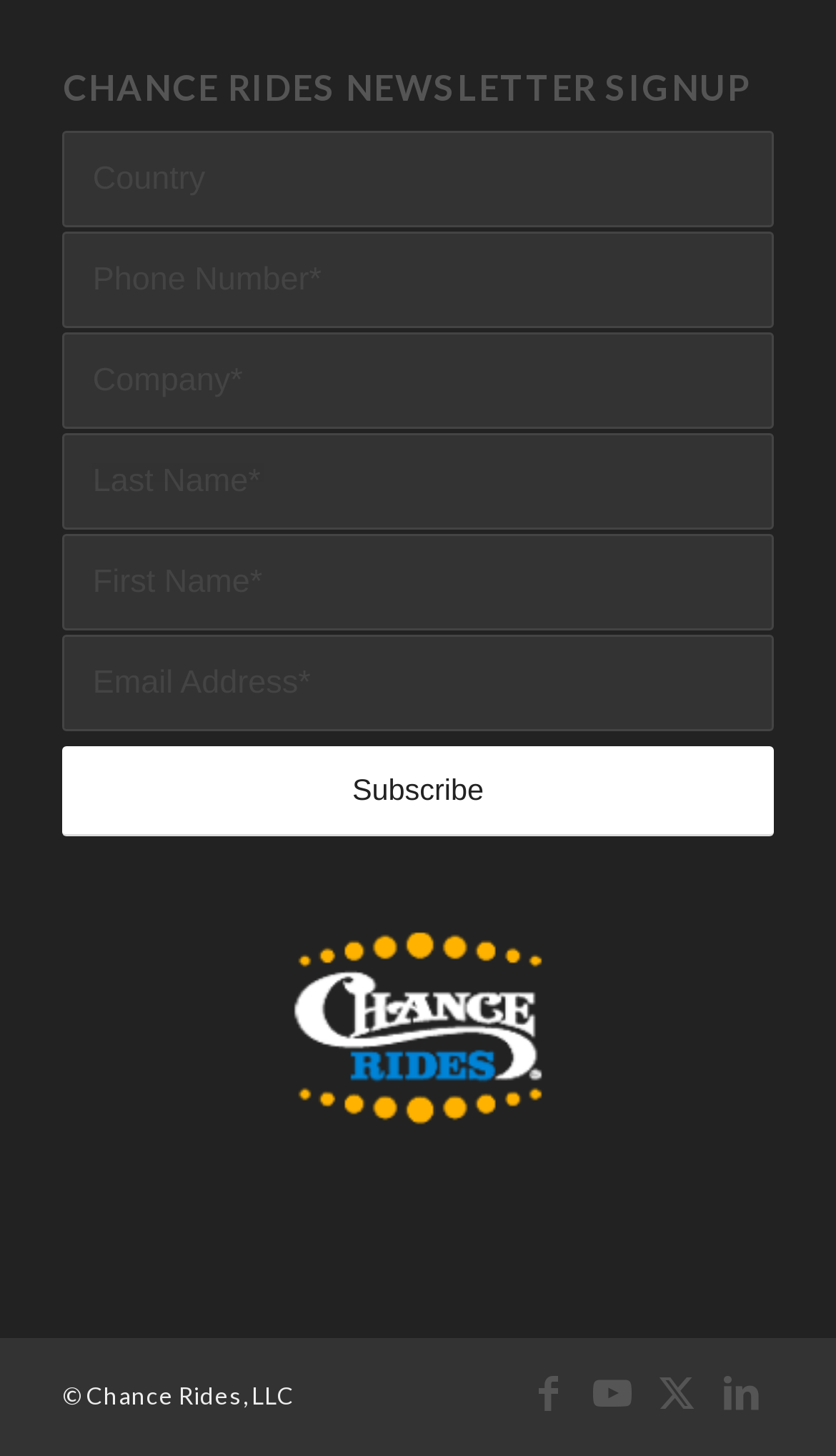Given the element description "Facebook", identify the bounding box of the corresponding UI element.

[0.617, 0.934, 0.694, 0.978]